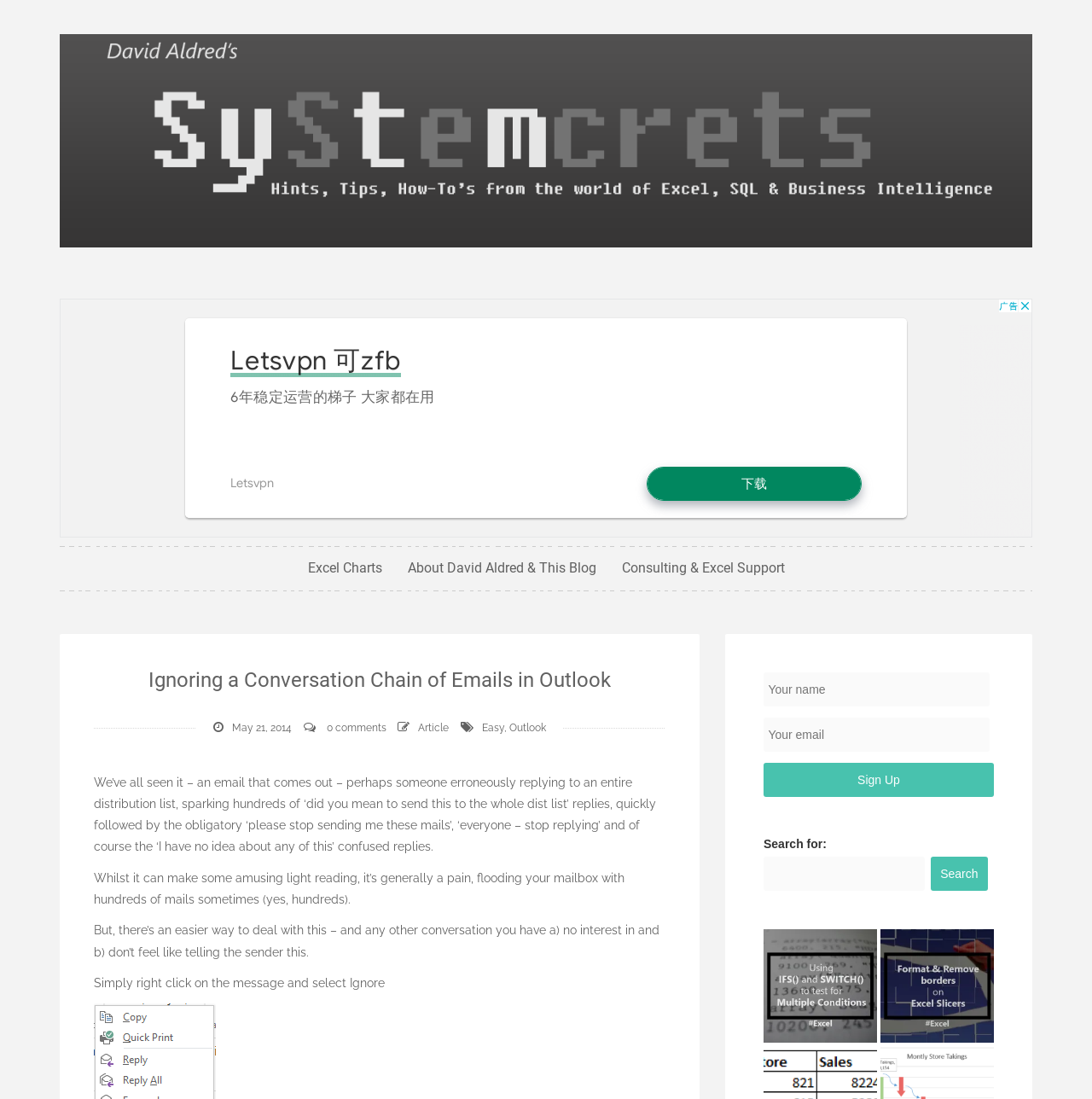Generate a thorough explanation of the webpage's elements.

This webpage is about a blog post titled "Ignoring a Conversation Chain of Emails in Outlook – System Secrets". At the top left corner, there is a logo link. Below the logo, there is an advertisement iframe. 

On the top right side, there are three links: "Excel Charts", "About David Aldred & This Blog", and "Consulting & Excel Support". 

The main content of the blog post starts with a heading "Ignoring a Conversation Chain of Emails in Outlook" followed by the date "May 21, 2014" and a link to "0 comments". The post is categorized as an "Article" with tags "Easy" and "Outlook". 

The blog post itself consists of four paragraphs of text. The first paragraph describes a common scenario where an email is sent to an entire distribution list, sparking a chain of unnecessary replies. The second paragraph explains how this can be a pain, flooding one's mailbox with hundreds of emails. The third paragraph introduces a solution to deal with this situation, and the fourth paragraph provides a simple step to ignore the conversation.

On the right side of the page, there is a section with a "Your name" and "Your email" textboxes, a "Sign Up" button, and a search box with a "Search for:" label and a "Search" button. 

Below the search box, there are two links to other blog posts, "Using the IFS() and SWITCH() Functions to test for more than one condition in Excel 2016" and "Format or Remove Borders from a Slicer or Timeline in Excel", each accompanied by an image.